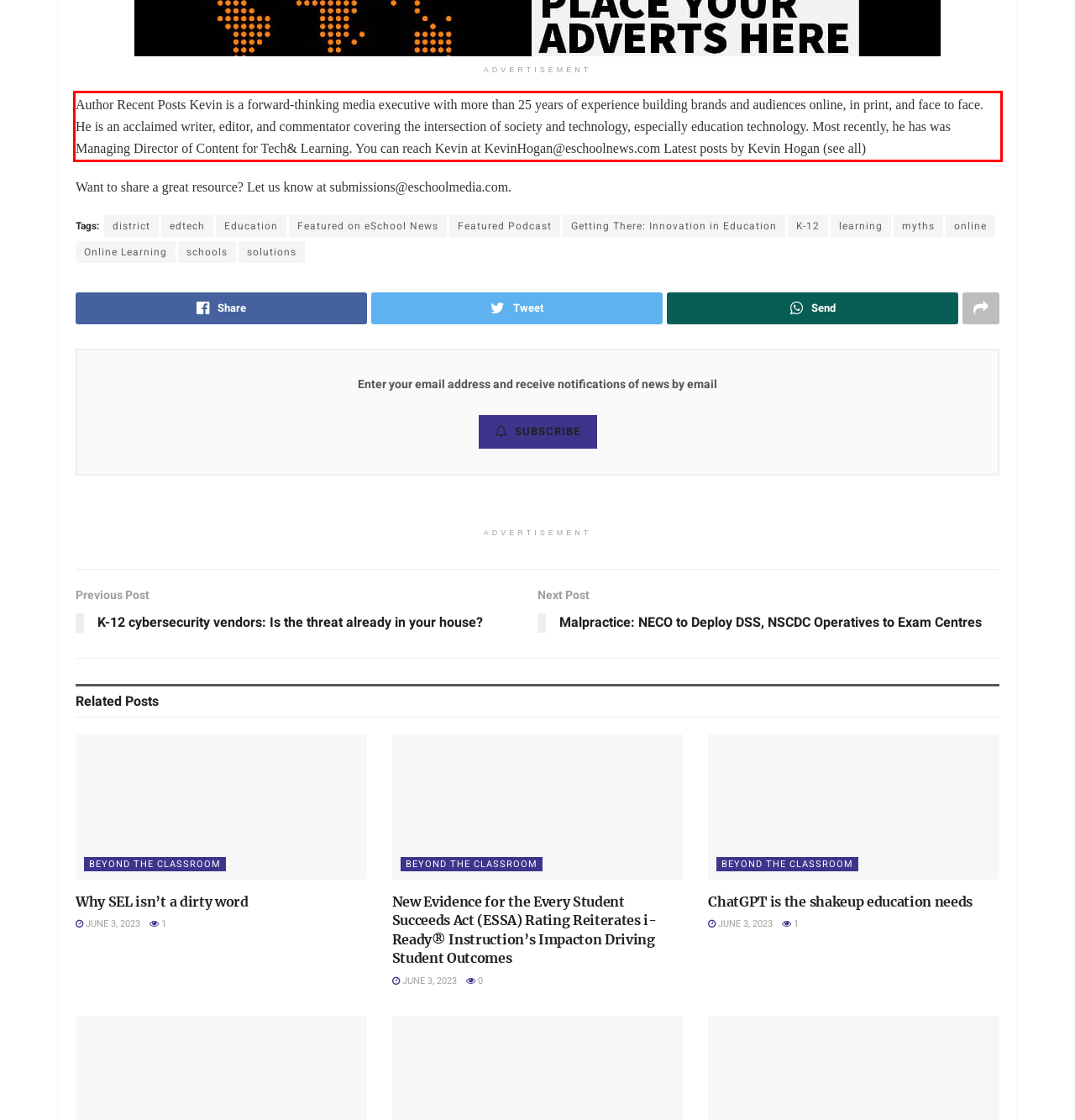Observe the screenshot of the webpage that includes a red rectangle bounding box. Conduct OCR on the content inside this red bounding box and generate the text.

Author Recent Posts Kevin is a forward-thinking media executive with more than 25 years of experience building brands and audiences online, in print, and face to face. He is an acclaimed writer, editor, and commentator covering the intersection of society and technology, especially education technology. Most recently, he has was Managing Director of Content for Tech& Learning. You can reach Kevin at KevinHogan@eschoolnews.com Latest posts by Kevin Hogan (see all)